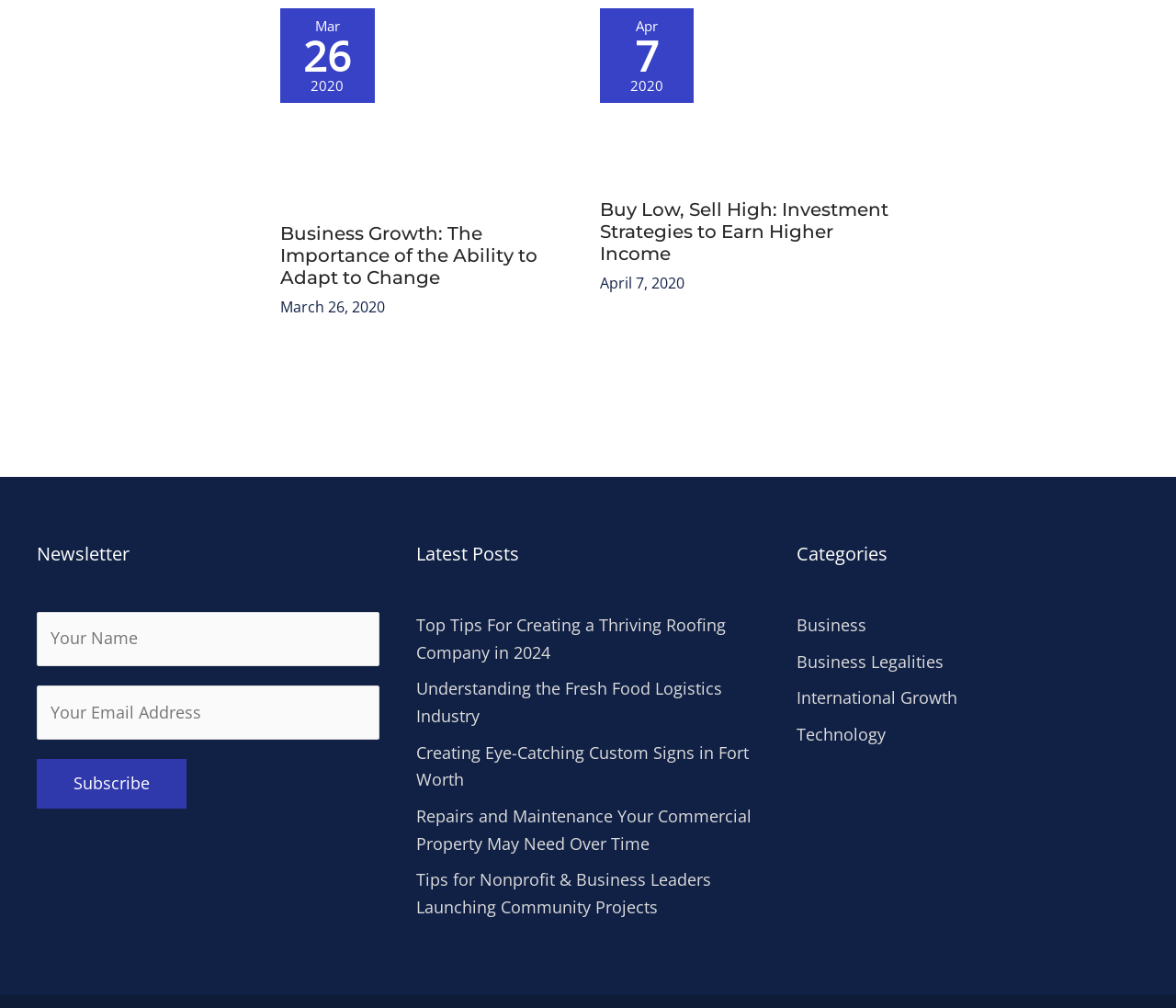Identify the bounding box coordinates of the region that needs to be clicked to carry out this instruction: "Read more about Buy Low, Sell High: Investment Strategies to Earn Higher Income". Provide these coordinates as four float numbers ranging from 0 to 1, i.e., [left, top, right, bottom].

[0.51, 0.081, 0.762, 0.103]